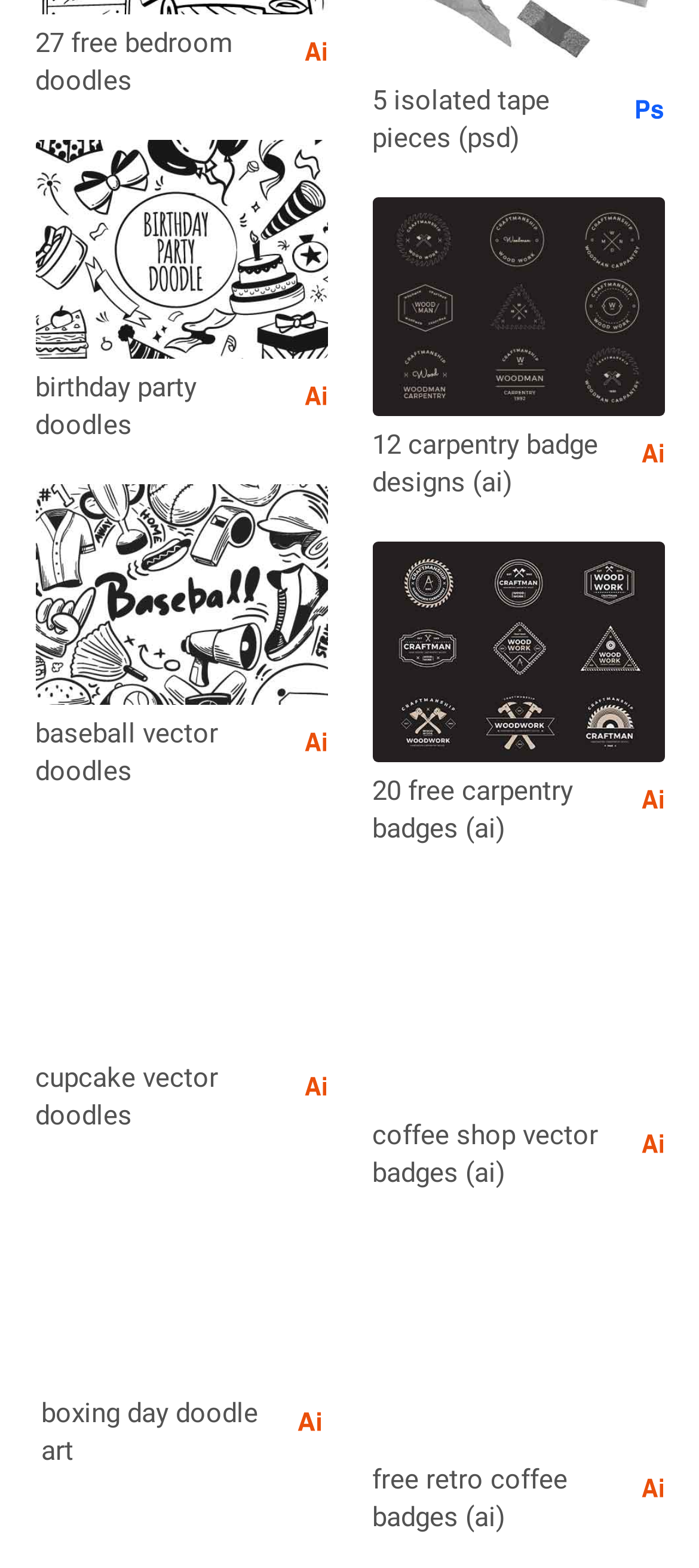Provide a one-word or one-phrase answer to the question:
How many carpentry-related categories are there?

3